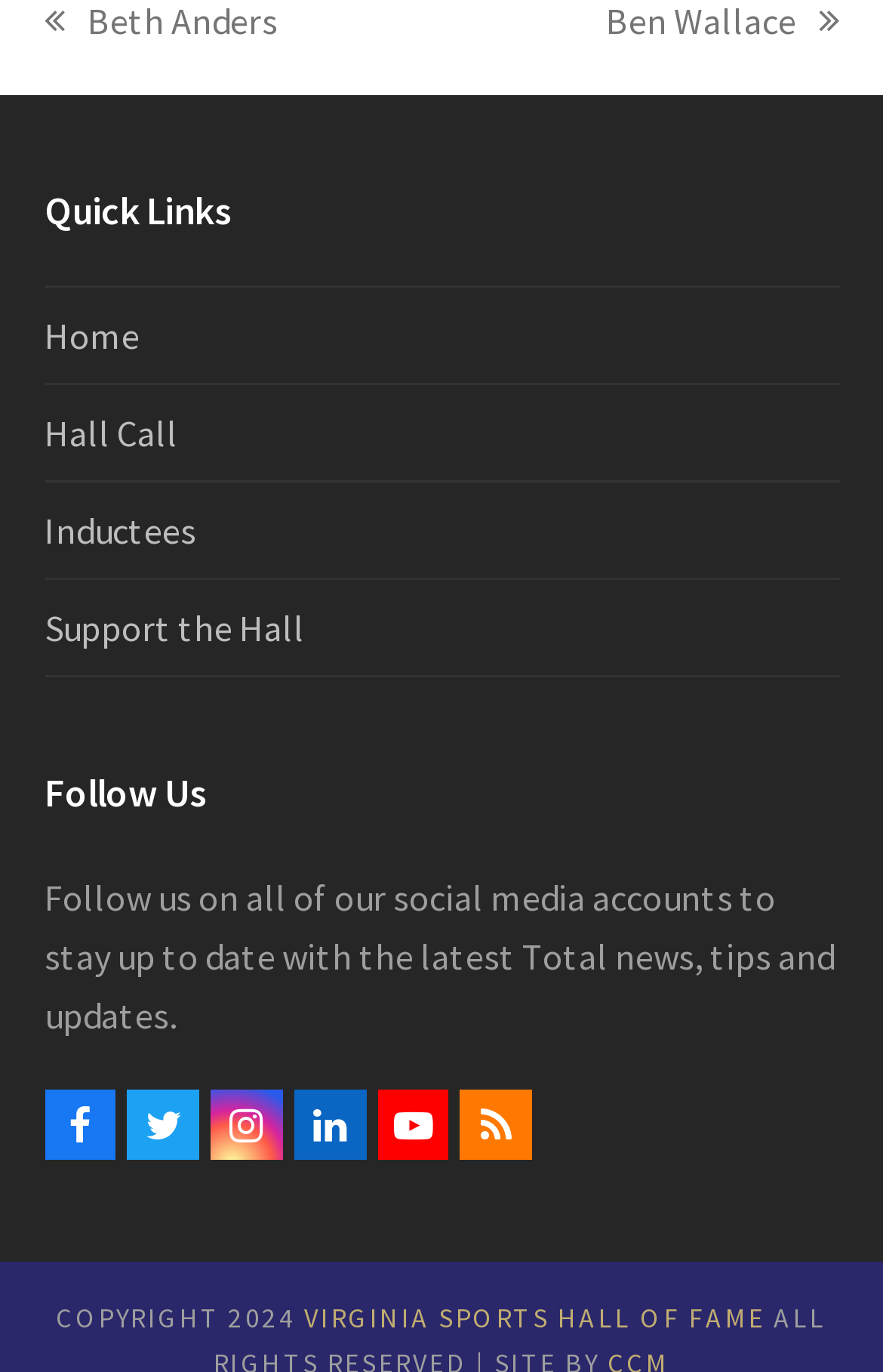Find and indicate the bounding box coordinates of the region you should select to follow the given instruction: "Click on Home".

[0.05, 0.228, 0.158, 0.261]